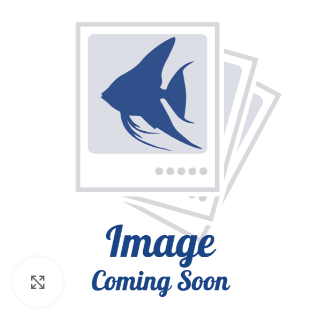Create a detailed narrative for the image.

The image features a placeholder indicating "Image Coming Soon," set against a backdrop of stylized aquarium-related visuals. A silhouette of an angelfish is prominently displayed, suggesting the aquatic theme of the content. This placeholder is commonly used in online retail contexts to signal that an image of the product, specifically the L128 Blue Phantom Pleco – a species known for its striking light blue body and iridescent spots – is not yet available. The design is sleek and minimalistic, conveying a sense of anticipation for the actual product image, which will enhance the visual appeal of this fascinating fish once added. Below the image, the phrase "Image Coming Soon" is rendered in a stylish font, reinforcing the idea that customers can expect helpful visual information shortly.